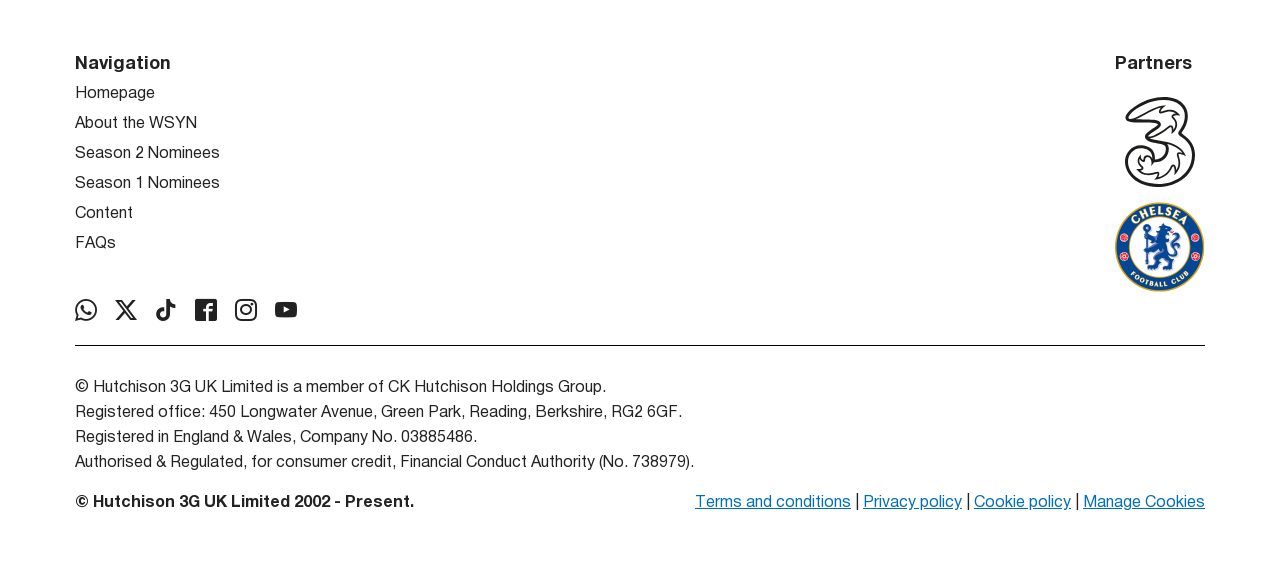Locate and provide the bounding box coordinates for the HTML element that matches this description: "Privacy policy".

[0.674, 0.862, 0.752, 0.886]